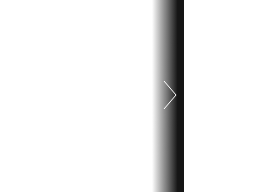What is the design emphasis of the arrow?
Refer to the image and provide a one-word or short phrase answer.

Accessibility and ease of use